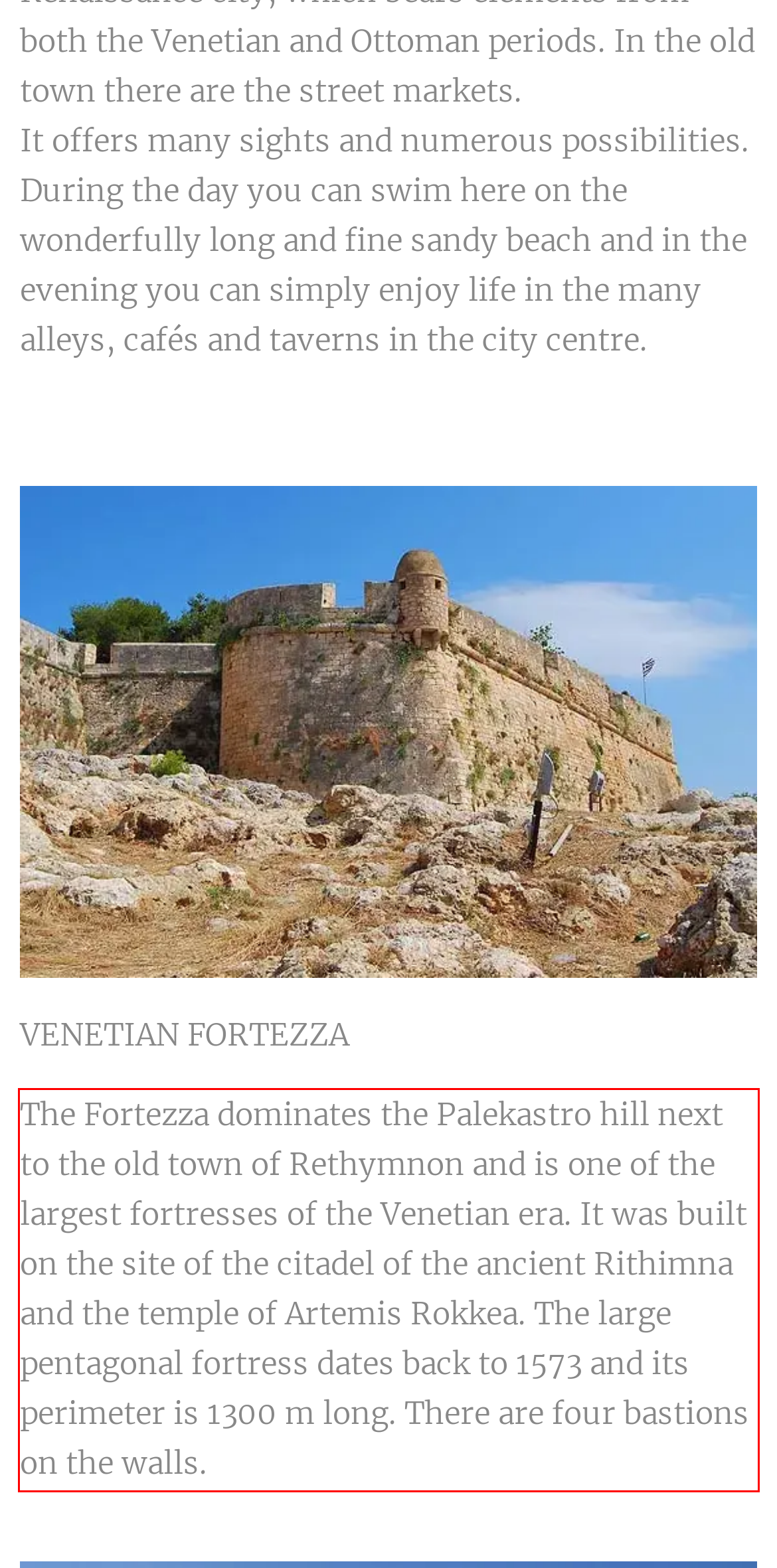Please perform OCR on the text within the red rectangle in the webpage screenshot and return the text content.

The Fortezza dominates the Palekastro hill next to the old town of Rethymnon and is one of the largest fortresses of the Venetian era. It was built on the site of the citadel of the ancient Rithimna and the temple of Artemis Rokkea. The large pentagonal fortress dates back to 1573 and its perimeter is 1300 m long. There are four bastions on the walls.